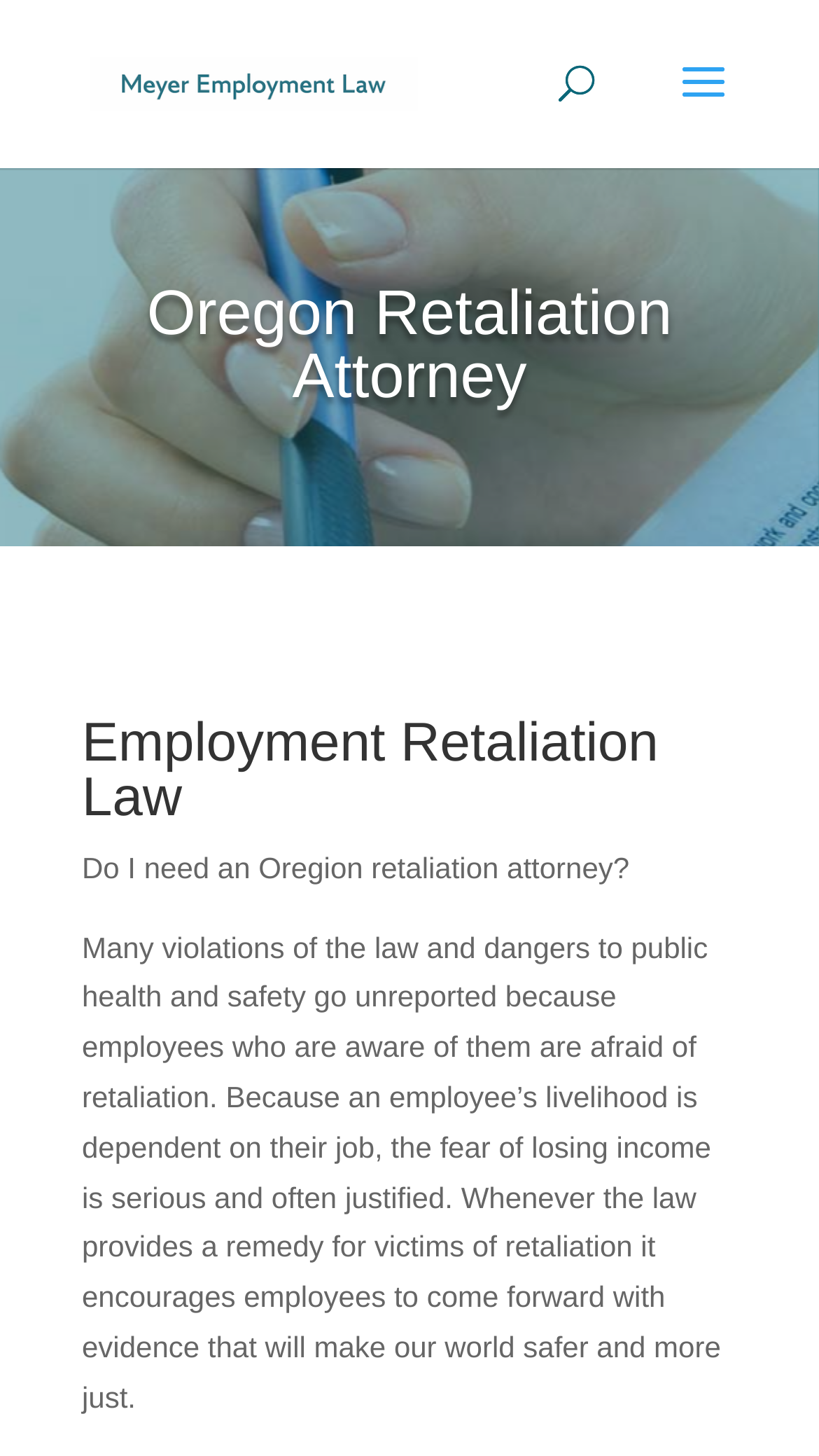Give a one-word or one-phrase response to the question: 
What is the consequence of not reporting violations of the law?

Dangers to public health and safety